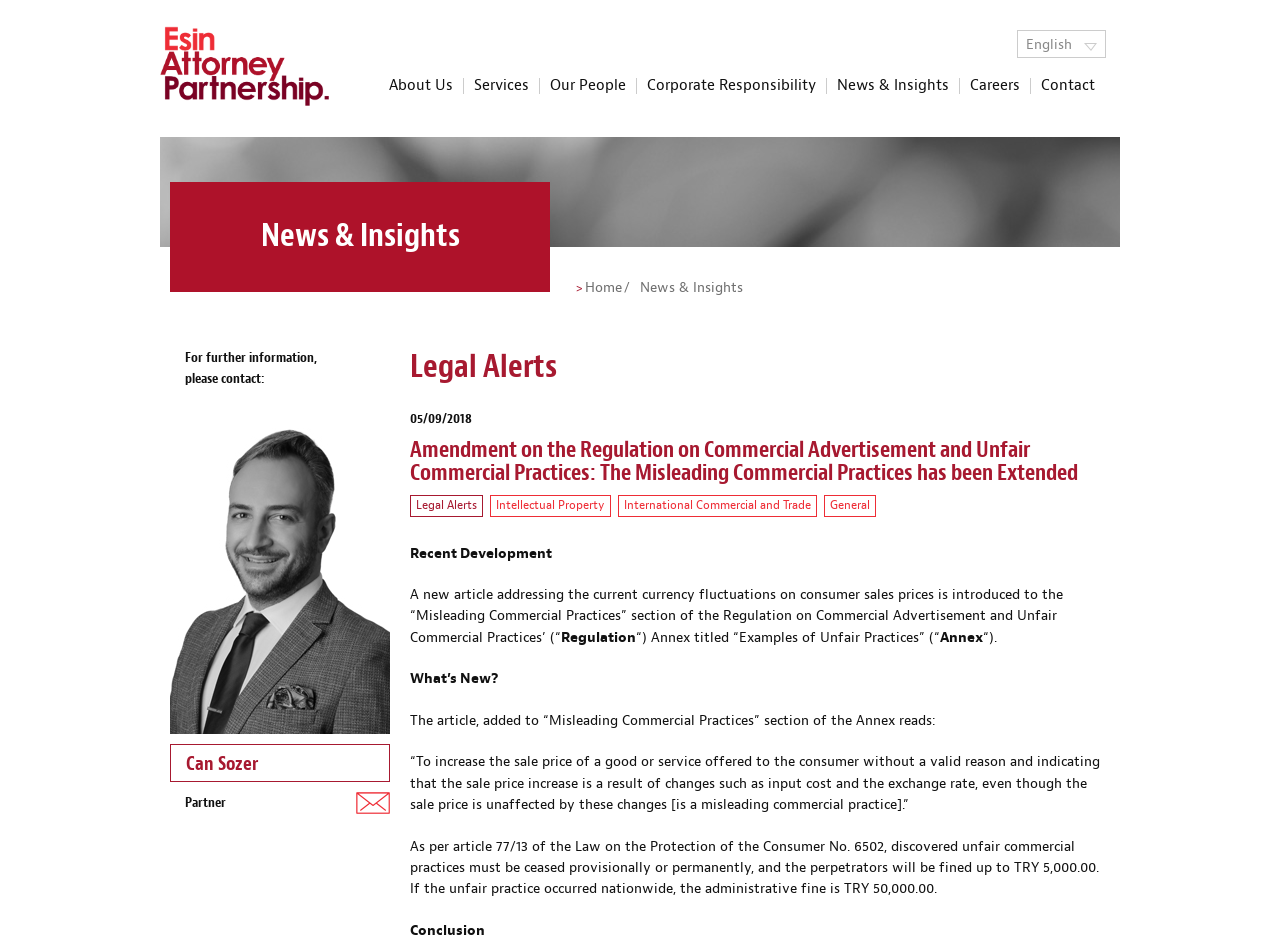Pinpoint the bounding box coordinates of the clickable area needed to execute the instruction: "Go to the 'Home' page". The coordinates should be specified as four float numbers between 0 and 1, i.e., [left, top, right, bottom].

[0.457, 0.294, 0.486, 0.313]